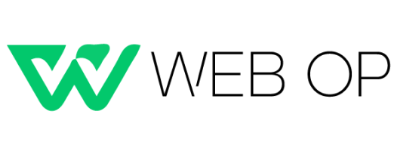Elaborate on the various elements present in the image.

The image features the logo of "Web Op," which is prominently displayed in a contemporary design. The logo consists of a stylized green "W" alongside the word "WEB OP" rendered in bold, modern typography. The green color of the "W" suggests innovation and technology, while the sleek black lettering for "WEB OP" adds a professional touch. This logo effectively represents an online platform or service, emphasizing its focus on digital solutions and user engagement, likely in the context of information sharing or e-commerce. The overall aesthetic combines simplicity with a modern flair, making it visually appealing and memorable for viewers.